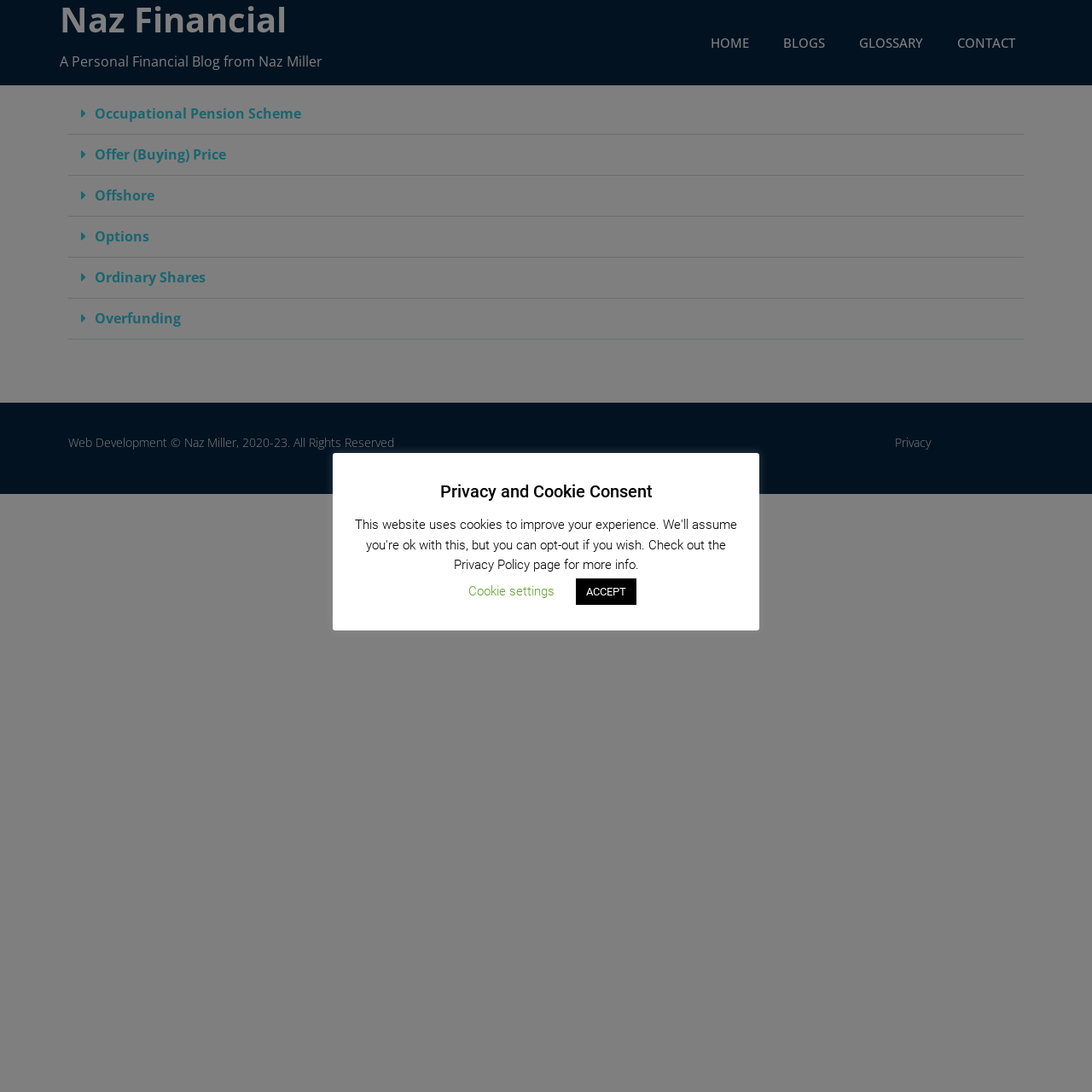What is the purpose of the 'Cookie settings' button?
Refer to the image and provide a concise answer in one word or phrase.

To manage cookie consent